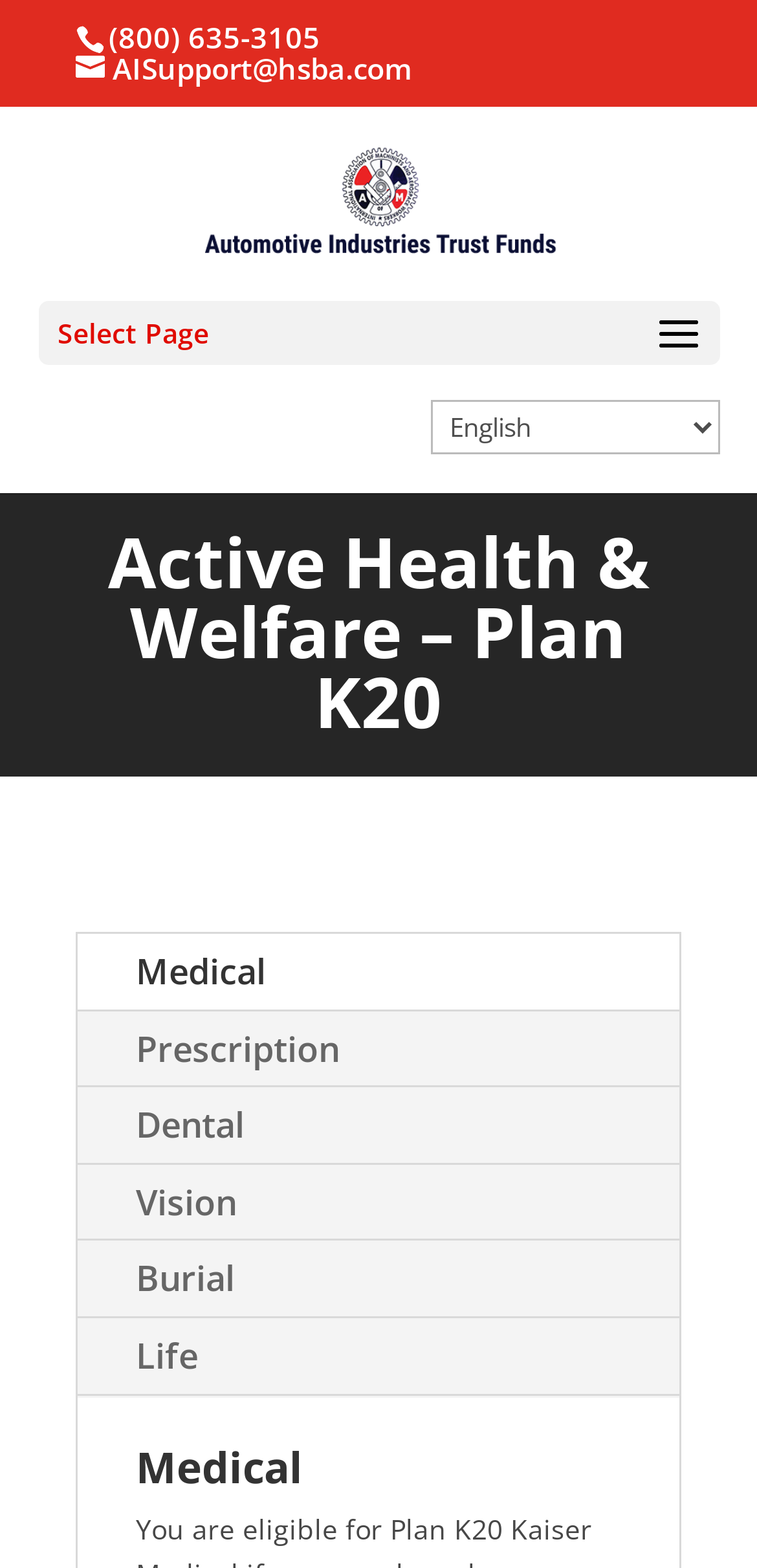What is the language selection option on the webpage?
Please provide a comprehensive answer based on the information in the image.

I found the language selection option by looking at the combobox element with the bounding box coordinates [0.568, 0.254, 0.95, 0.289], which has the text 'Select Language'.